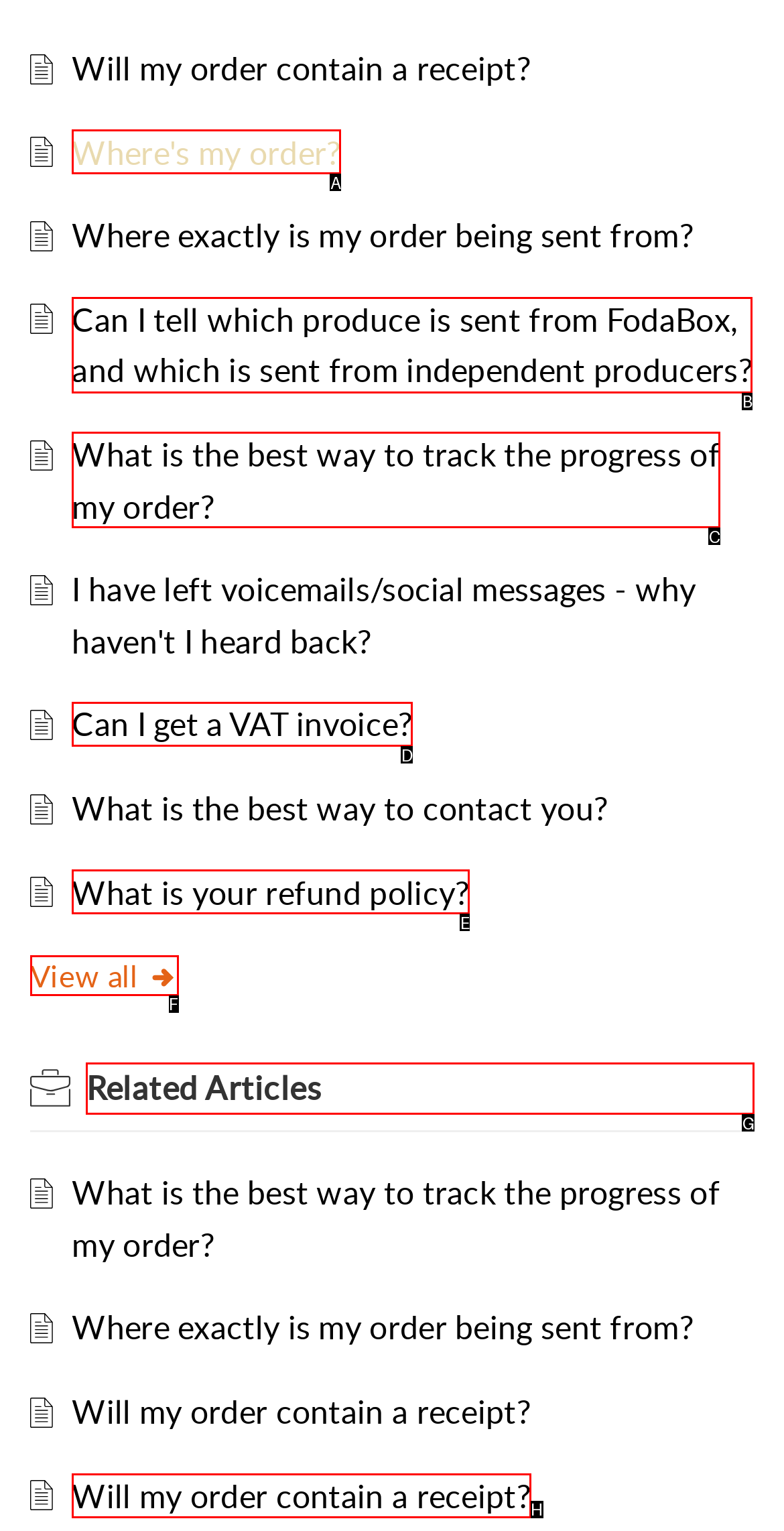Pick the option that should be clicked to perform the following task: Explore 'Related Articles'
Answer with the letter of the selected option from the available choices.

G